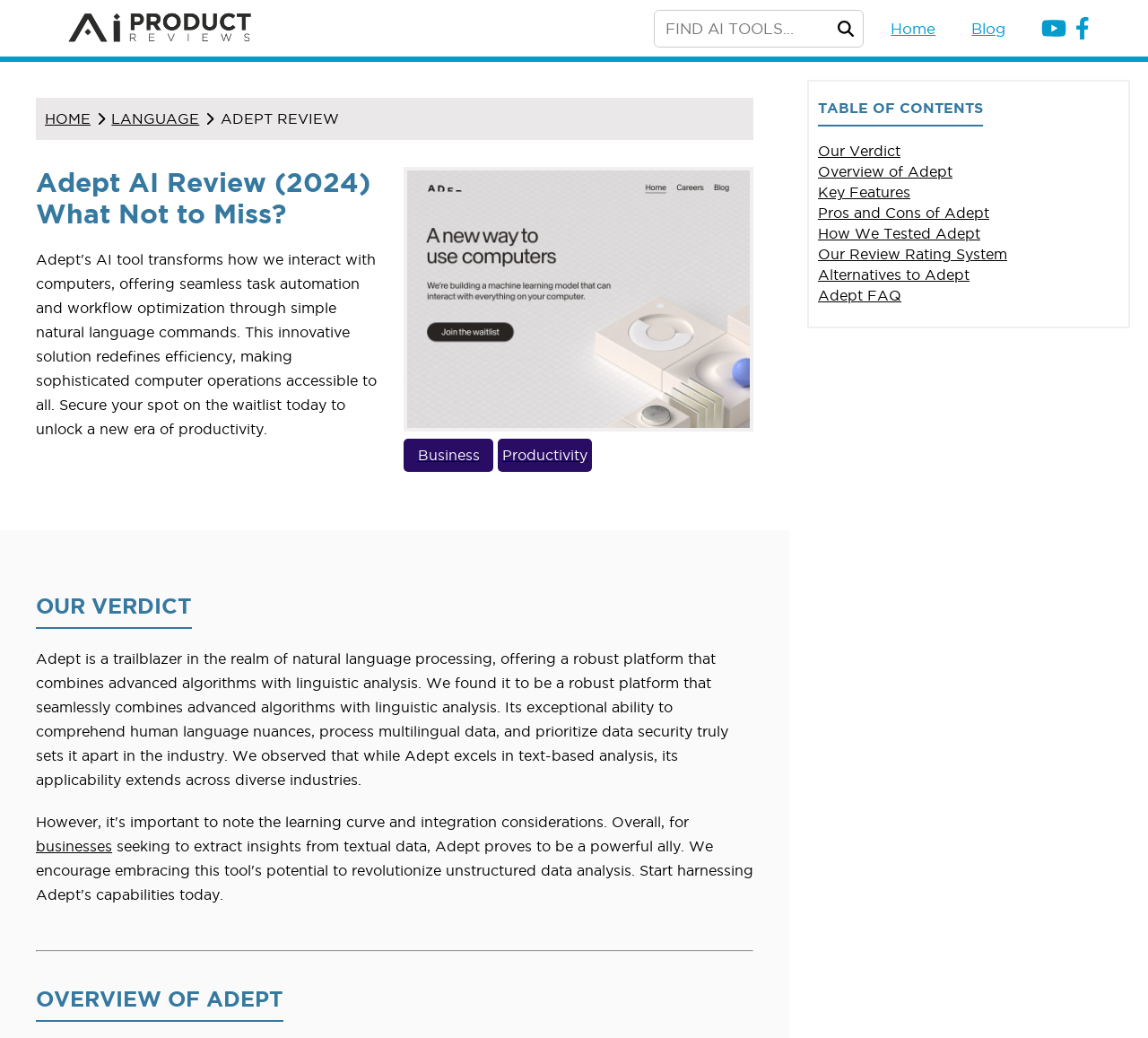What is the purpose of the 'FIND AI TOOLS...' textbox?
Please use the image to provide an in-depth answer to the question.

The textbox is labeled 'FIND AI TOOLS...' and is likely used for searching or finding AI tools, possibly related to the Adept AI tool being reviewed.